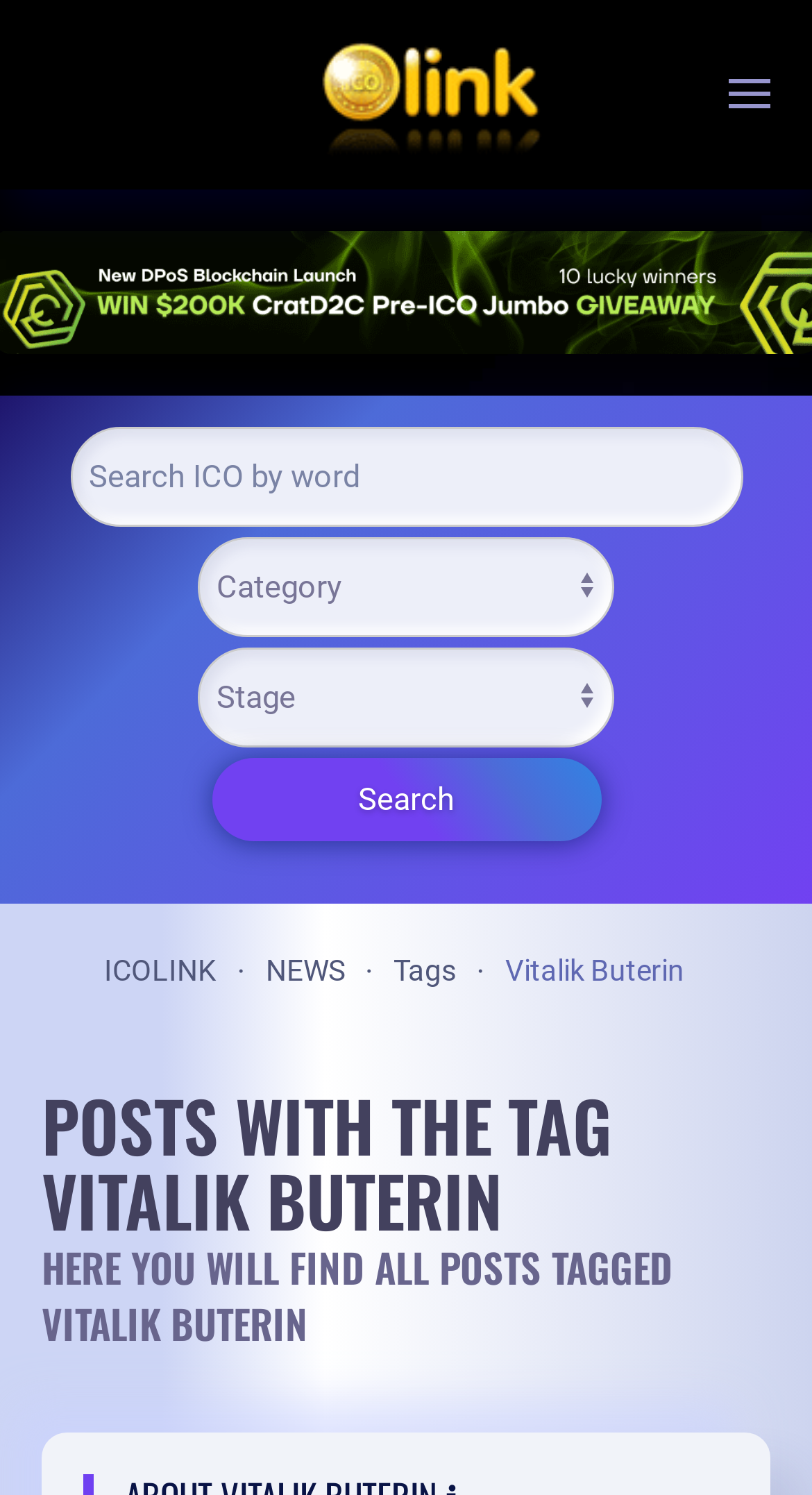What is the title of the posts section?
Identify the answer in the screenshot and reply with a single word or phrase.

POSTS WITH THE TAG VITALIK BUTERIN